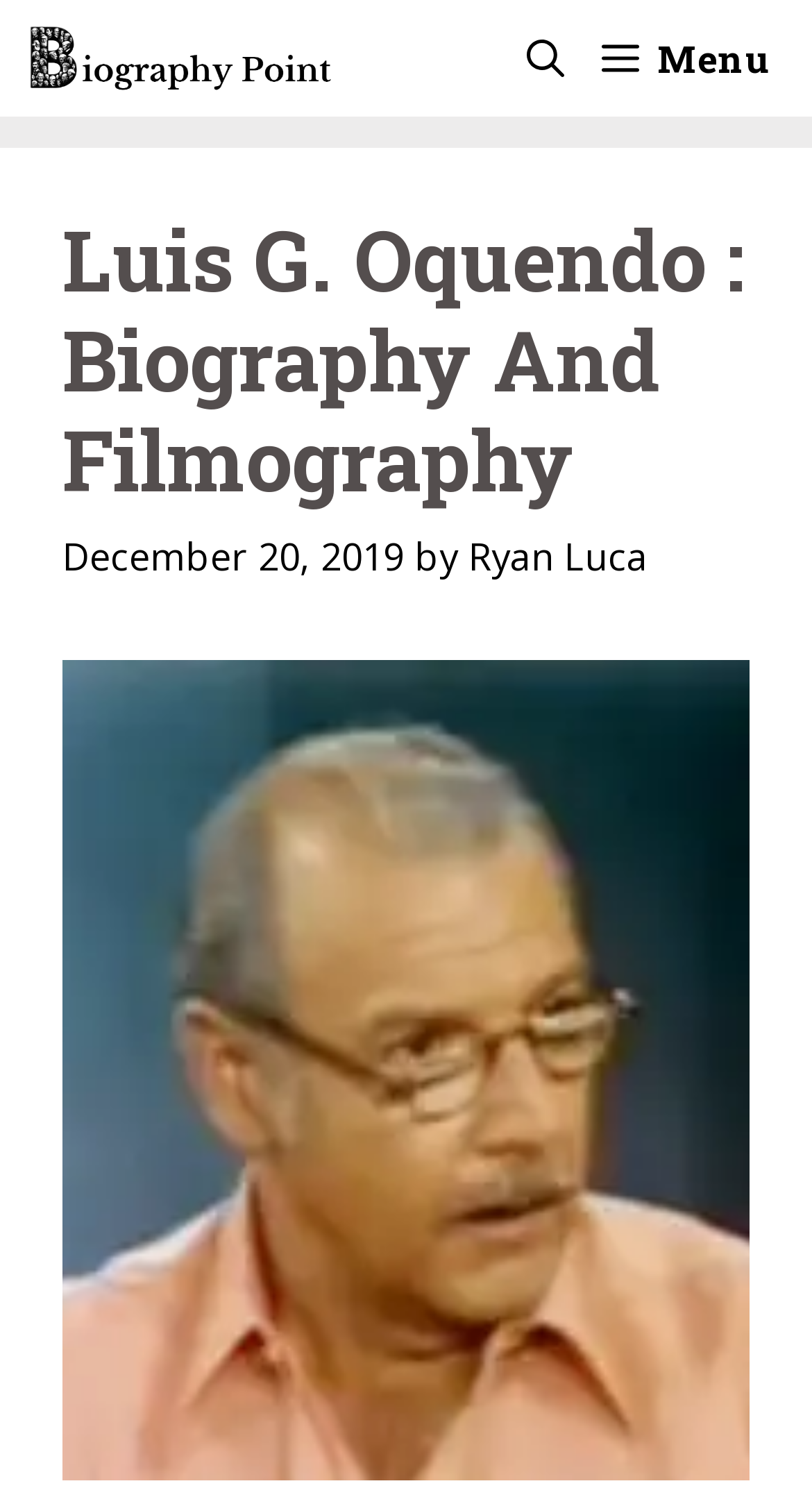What is the city where Luis G. Oquendo was born?
Please provide a single word or phrase as your answer based on the screenshot.

Havana